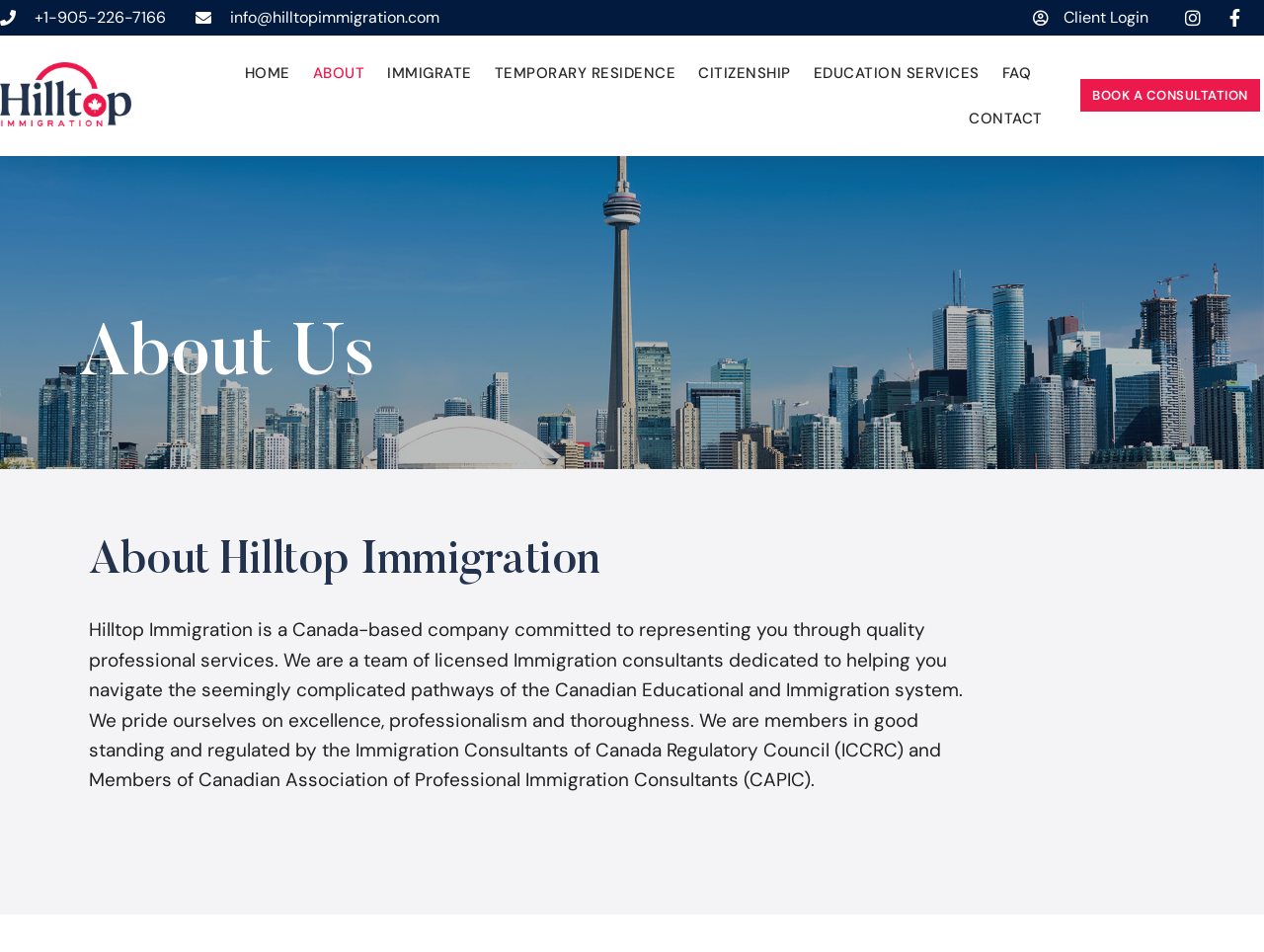Bounding box coordinates are specified in the format (top-left x, top-left y, bottom-right x, bottom-right y). All values are floating point numbers bounded between 0 and 1. Please provide the bounding box coordinate of the region this sentence describes: Book a Consultation

[0.855, 0.083, 0.997, 0.117]